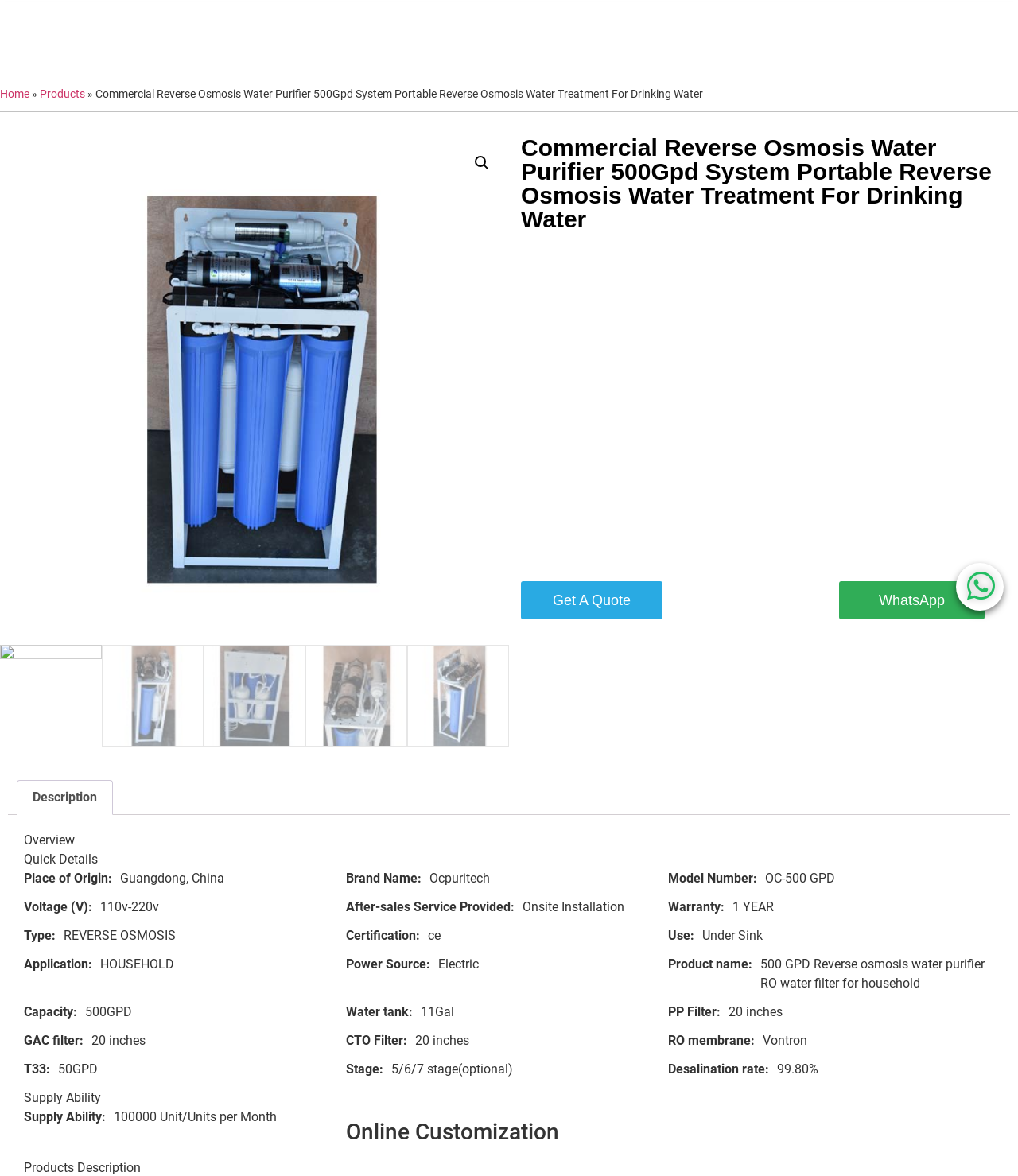What is the brand name of the product?
Refer to the image and give a detailed answer to the query.

The brand name can be found in the description list with the term 'Brand Name' and the detail 'Ocpuritech'.